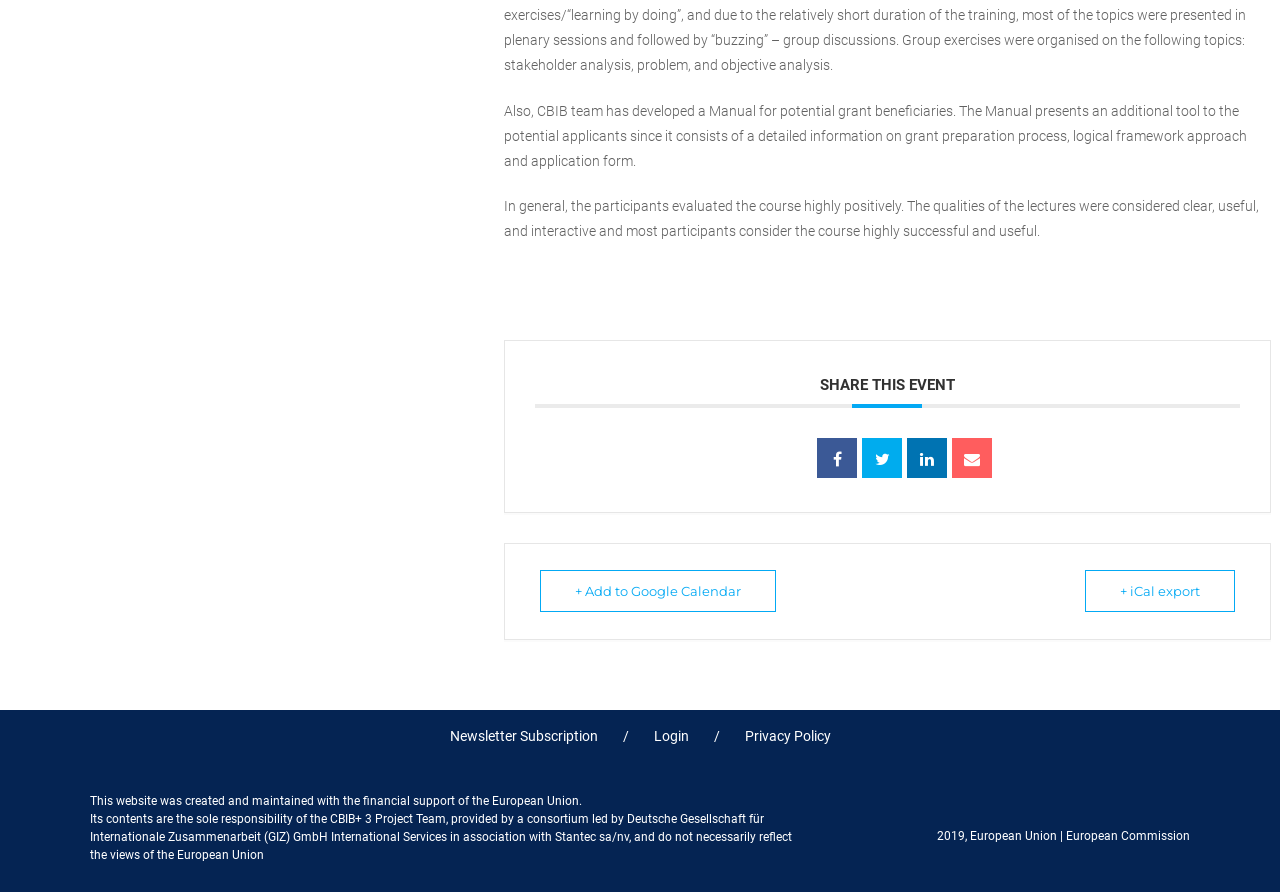Find the bounding box coordinates for the area that must be clicked to perform this action: "Export to iCal".

[0.848, 0.639, 0.965, 0.686]